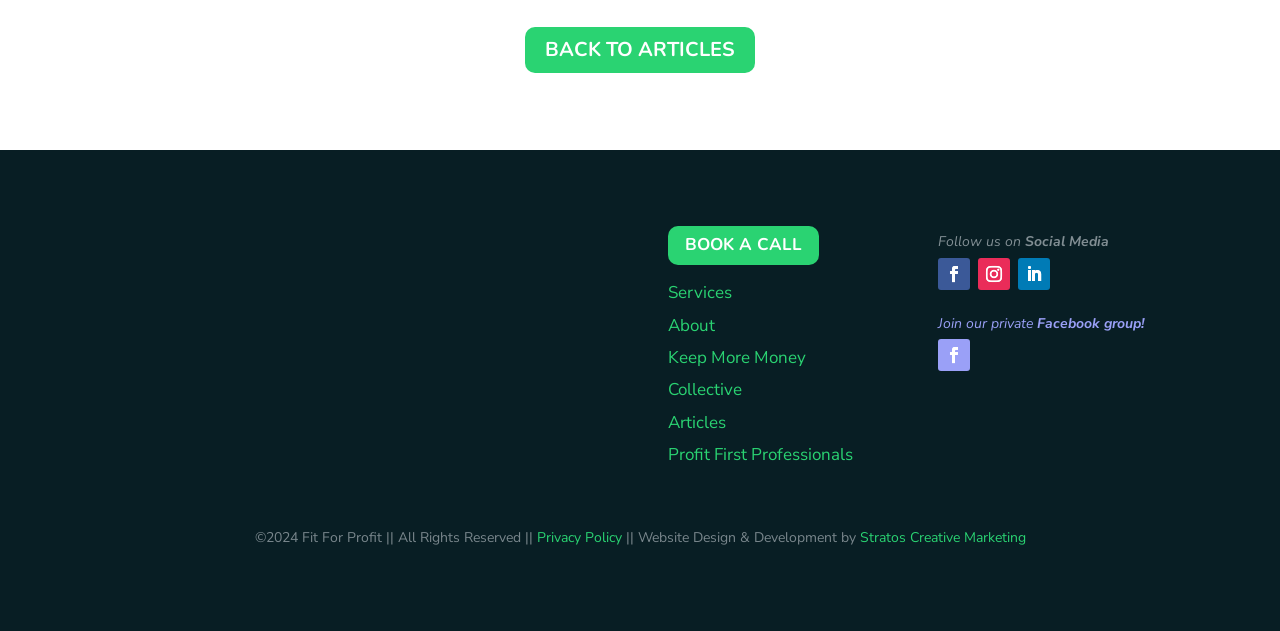Extract the bounding box coordinates of the UI element described: "Follow". Provide the coordinates in the format [left, top, right, bottom] with values ranging from 0 to 1.

[0.795, 0.408, 0.82, 0.459]